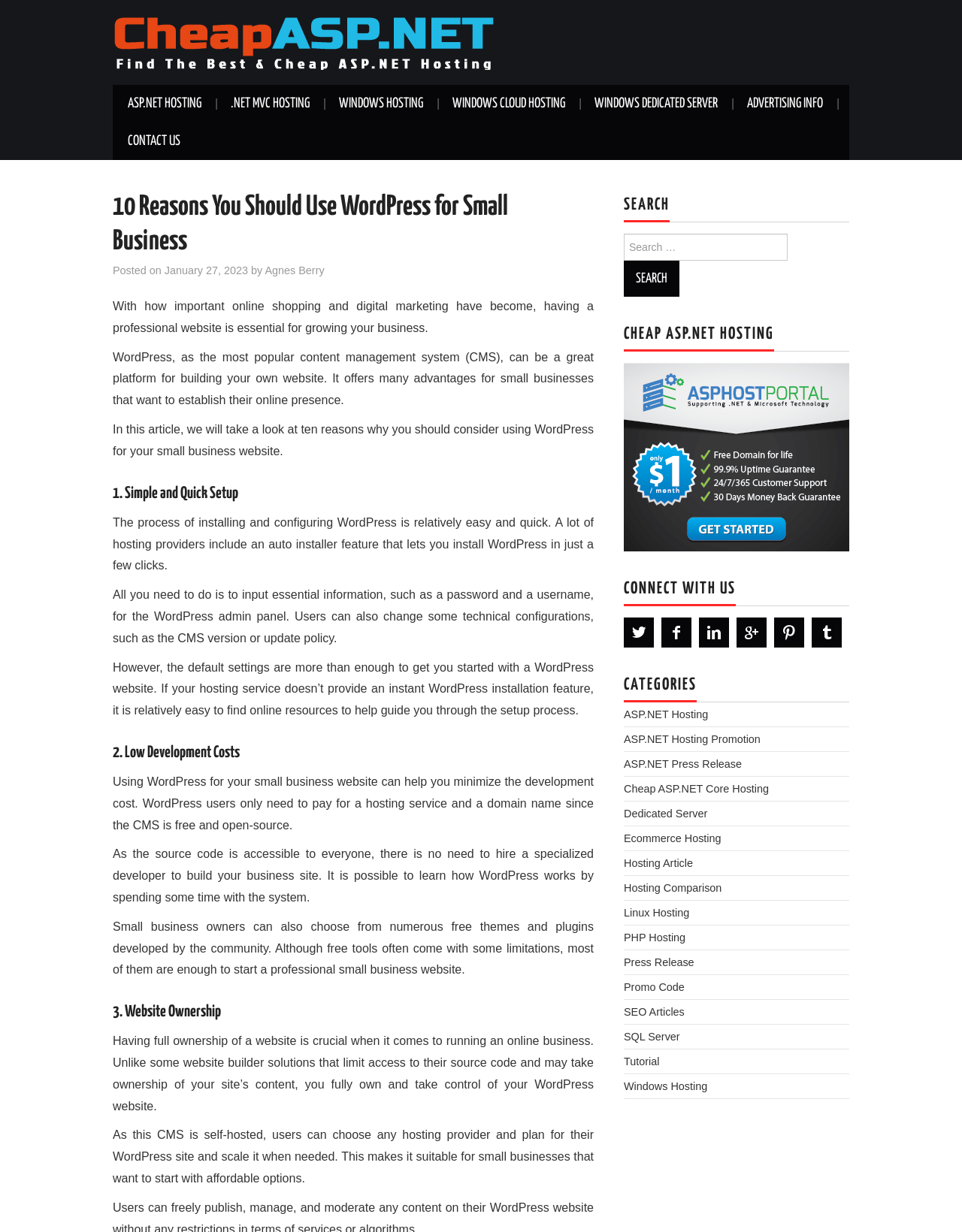Your task is to find and give the main heading text of the webpage.

10 Reasons You Should Use WordPress for Small Business